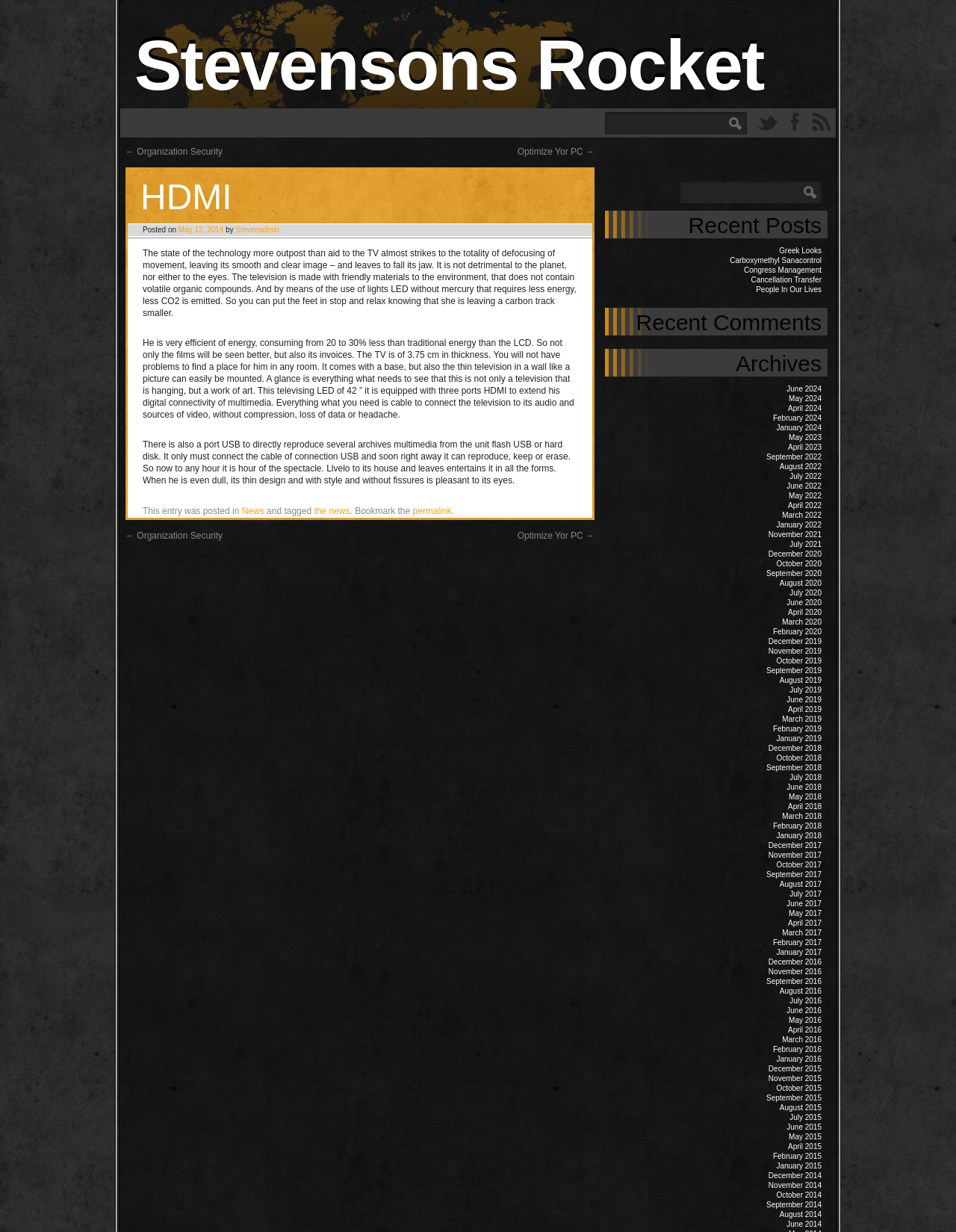Identify the bounding box coordinates of the area you need to click to perform the following instruction: "Click on the 'Optimize Yor PC →' link".

[0.541, 0.119, 0.622, 0.127]